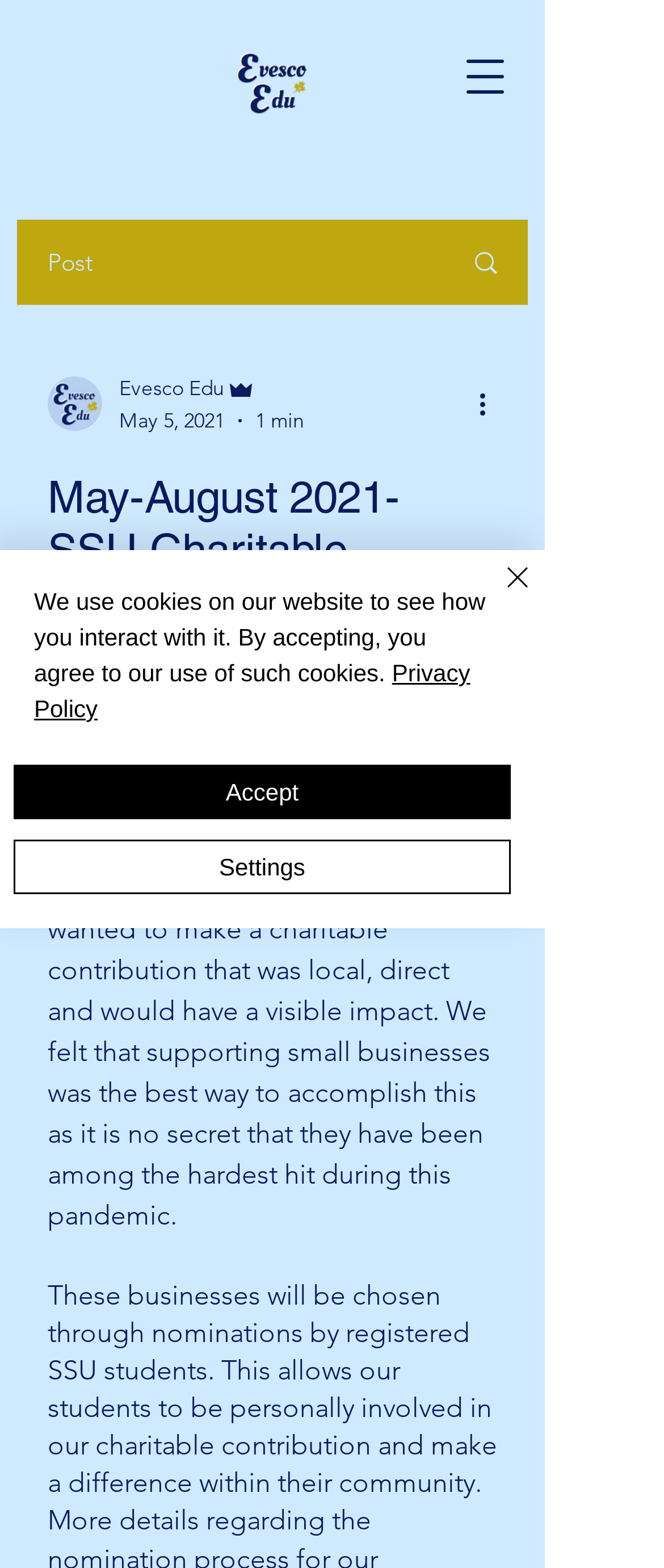Using the image as a reference, answer the following question in as much detail as possible:
What is the image above the post content?

The image above the post content is the writer's picture, as indicated by the image element with the description 'Writer's picture'.